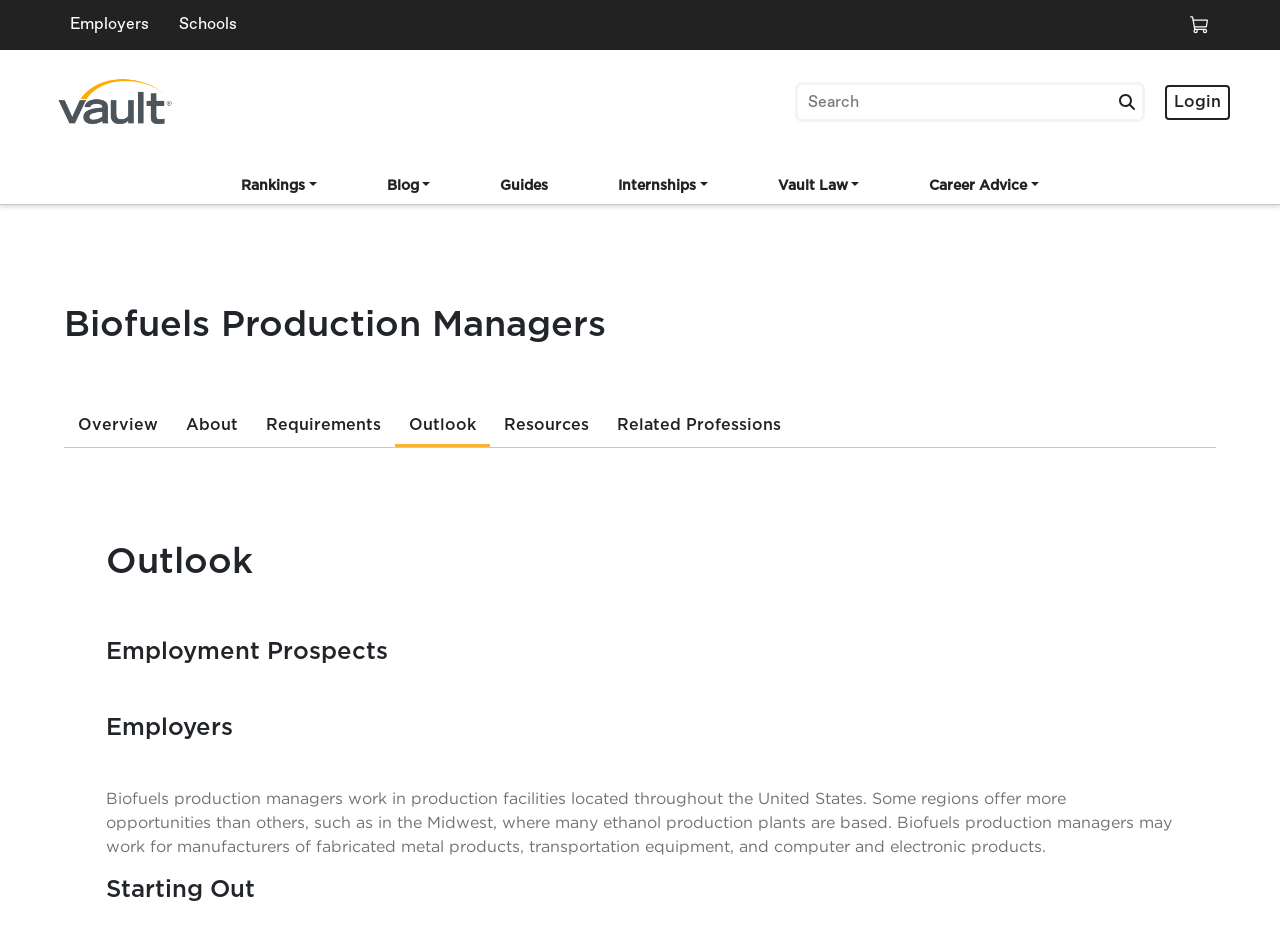Specify the bounding box coordinates of the area to click in order to execute this command: 'Search for something'. The coordinates should consist of four float numbers ranging from 0 to 1, and should be formatted as [left, top, right, bottom].

[0.623, 0.091, 0.892, 0.128]